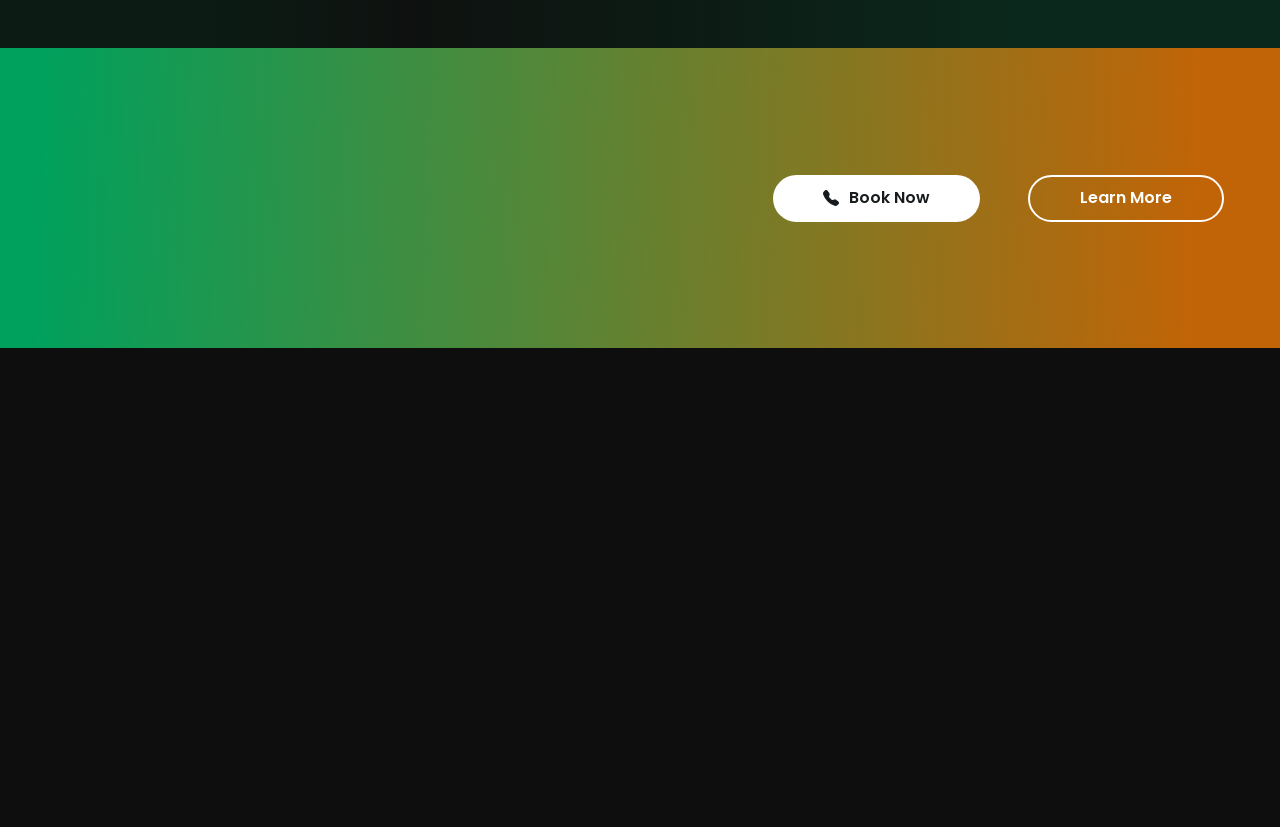What is the text of the heading at the top of the page?
Using the information from the image, give a concise answer in one word or a short phrase.

Need Help?